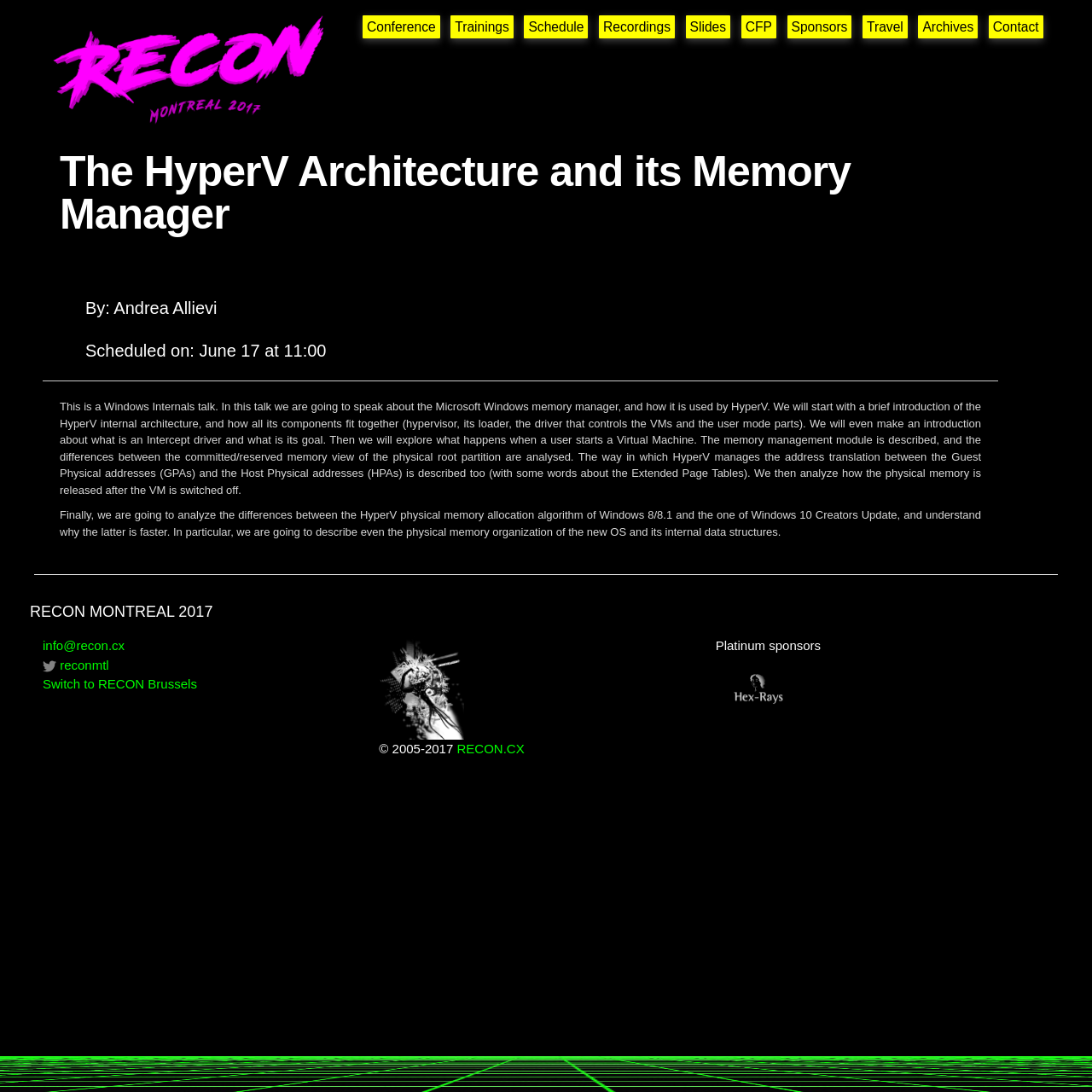What is the copyright year range?
Carefully analyze the image and provide a detailed answer to the question.

I found the copyright year range by looking at the static text that says '© 2005-2017'.